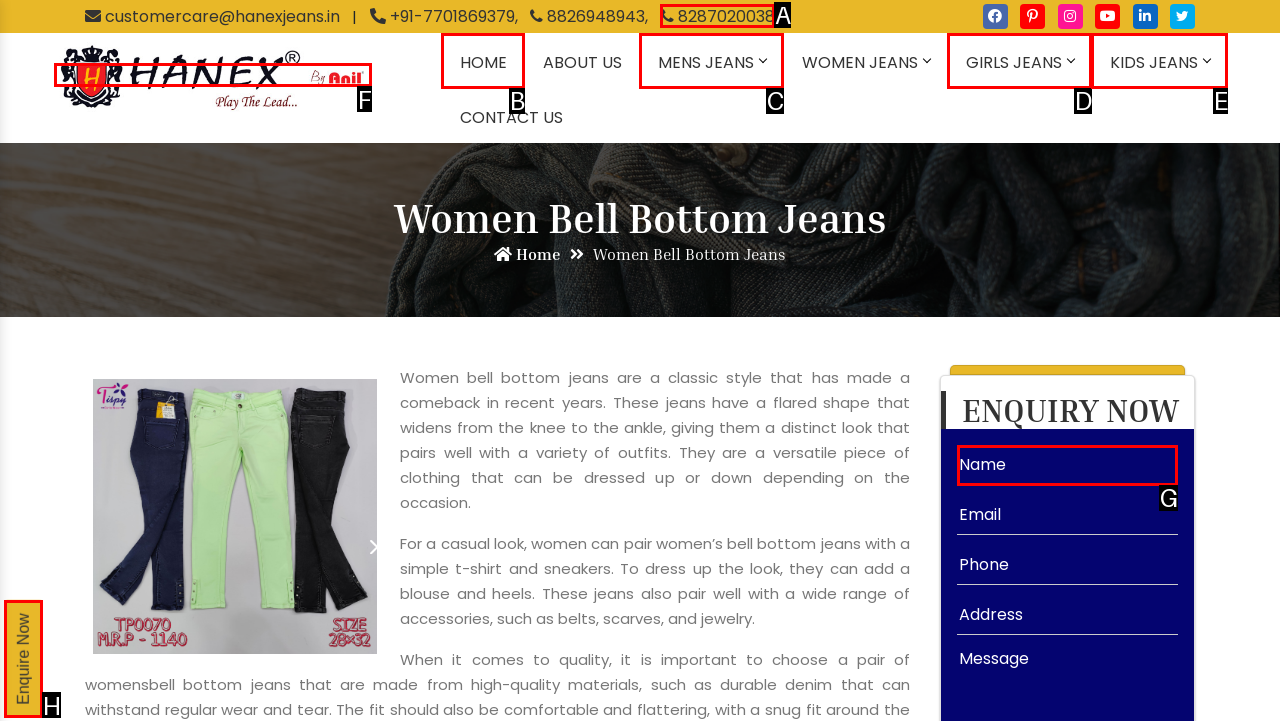To execute the task: Fill in the Name field, which one of the highlighted HTML elements should be clicked? Answer with the option's letter from the choices provided.

G